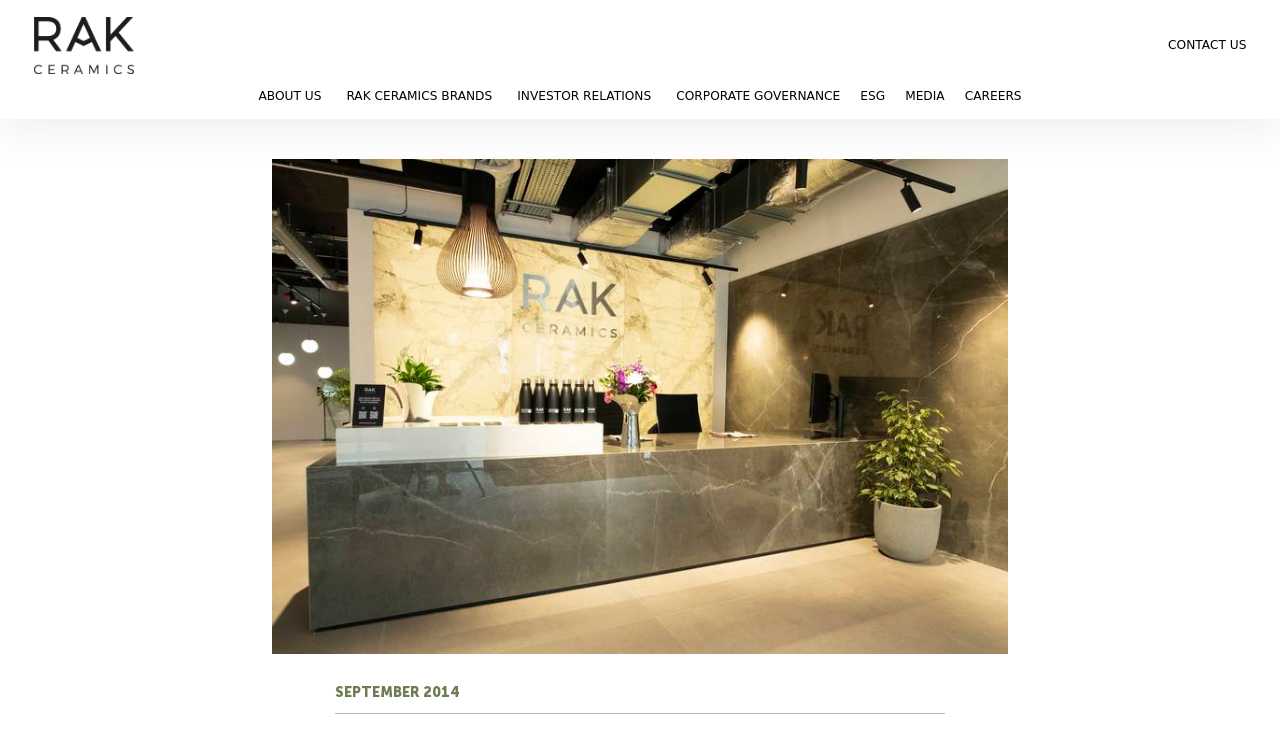Elaborate on the information and visuals displayed on the webpage.

The webpage appears to be a news article or press release from RAK Ceramics, a ceramics manufacturer. At the top of the page, there are several links and text elements, including "CONTACT US" on the right side, and "ABOUT US", "RAK CERAMICS BRANDS", "INVESTOR RELATIONS" on the left side, which seem to be navigation menus. Below these elements, there are more links, including "CORPORATE GOVERNANCE", "ESG", "MEDIA", and "CAREERS", which are likely related to the company's information and resources.

The main content of the page is an image with a caption "RAK Ceramics Profits Up by 8.1 Percent in First Quarter 2014", which takes up most of the page's width and is positioned below the navigation menus. The image is likely a graph or chart showing the company's financial performance.

At the bottom of the page, there is a heading "SEPTEMBER 2014", which may indicate the date of the news article or press release. Overall, the webpage appears to be a news article or press release from RAK Ceramics, providing information about the company's financial performance and other related resources.